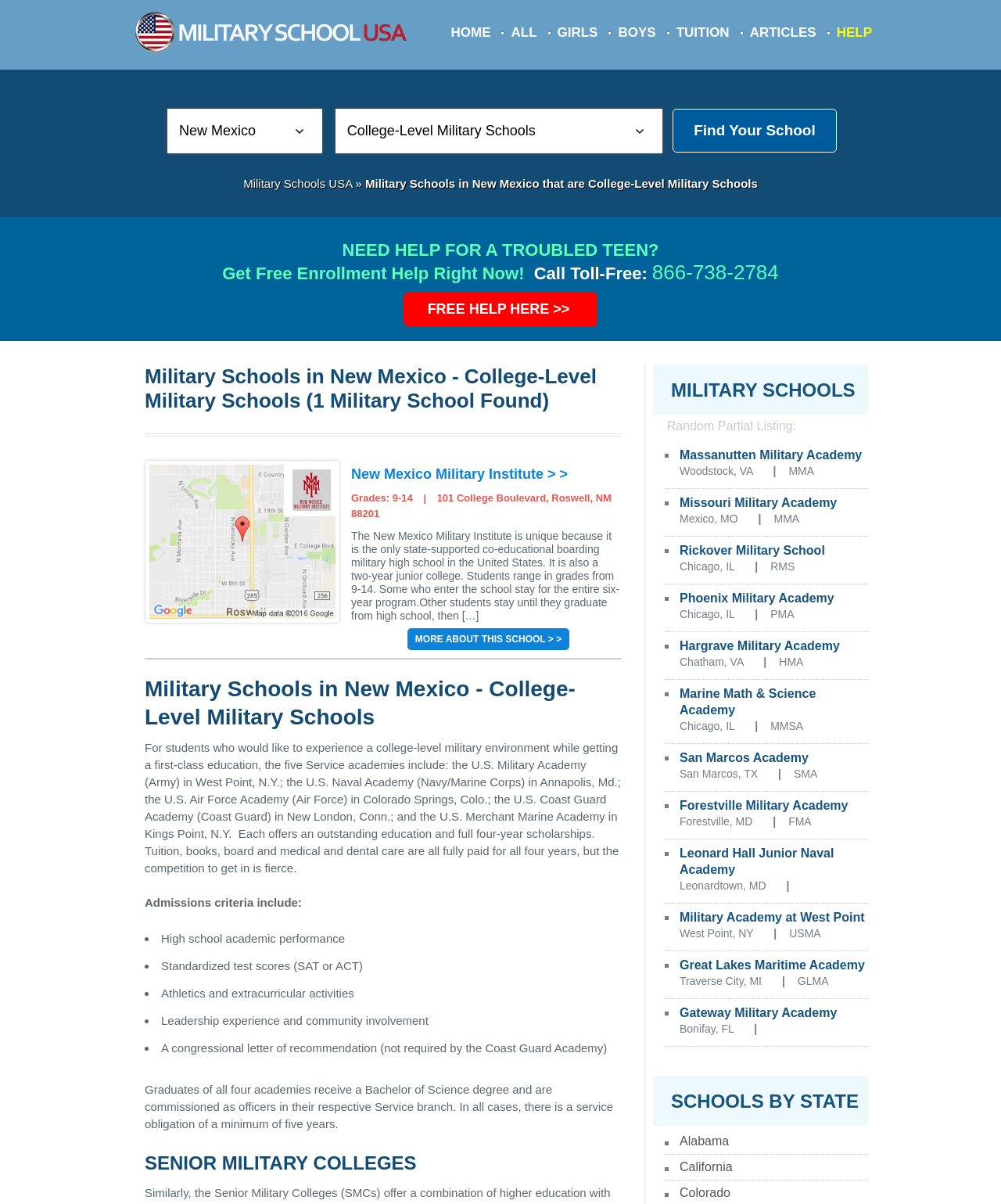How many years of service obligation are required after graduating from a Service academy?
Please provide a single word or phrase as the answer based on the screenshot.

five years